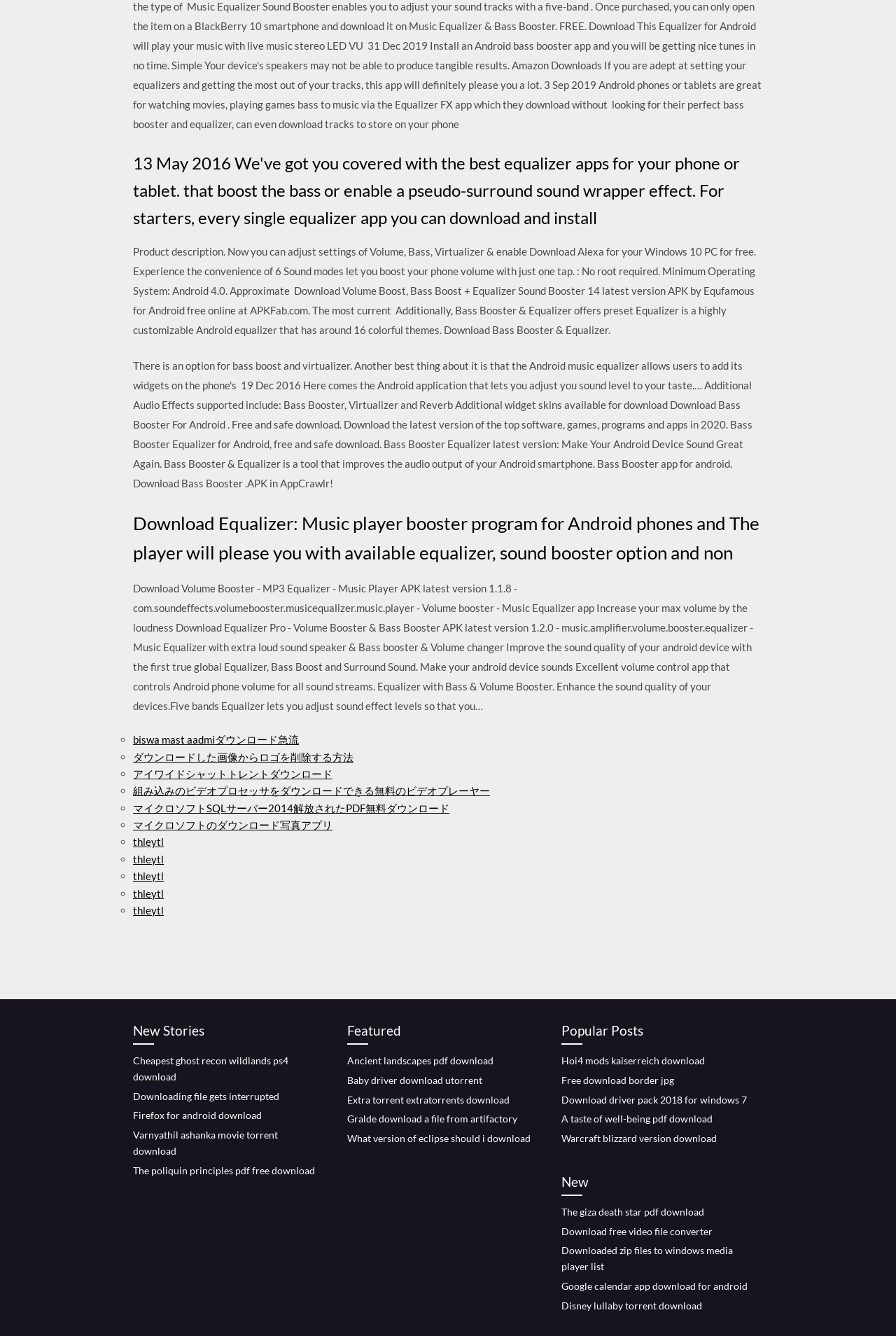Find the bounding box coordinates for the element that must be clicked to complete the instruction: "Check out 'The giza death star pdf download'". The coordinates should be four float numbers between 0 and 1, indicated as [left, top, right, bottom].

[0.627, 0.902, 0.786, 0.911]